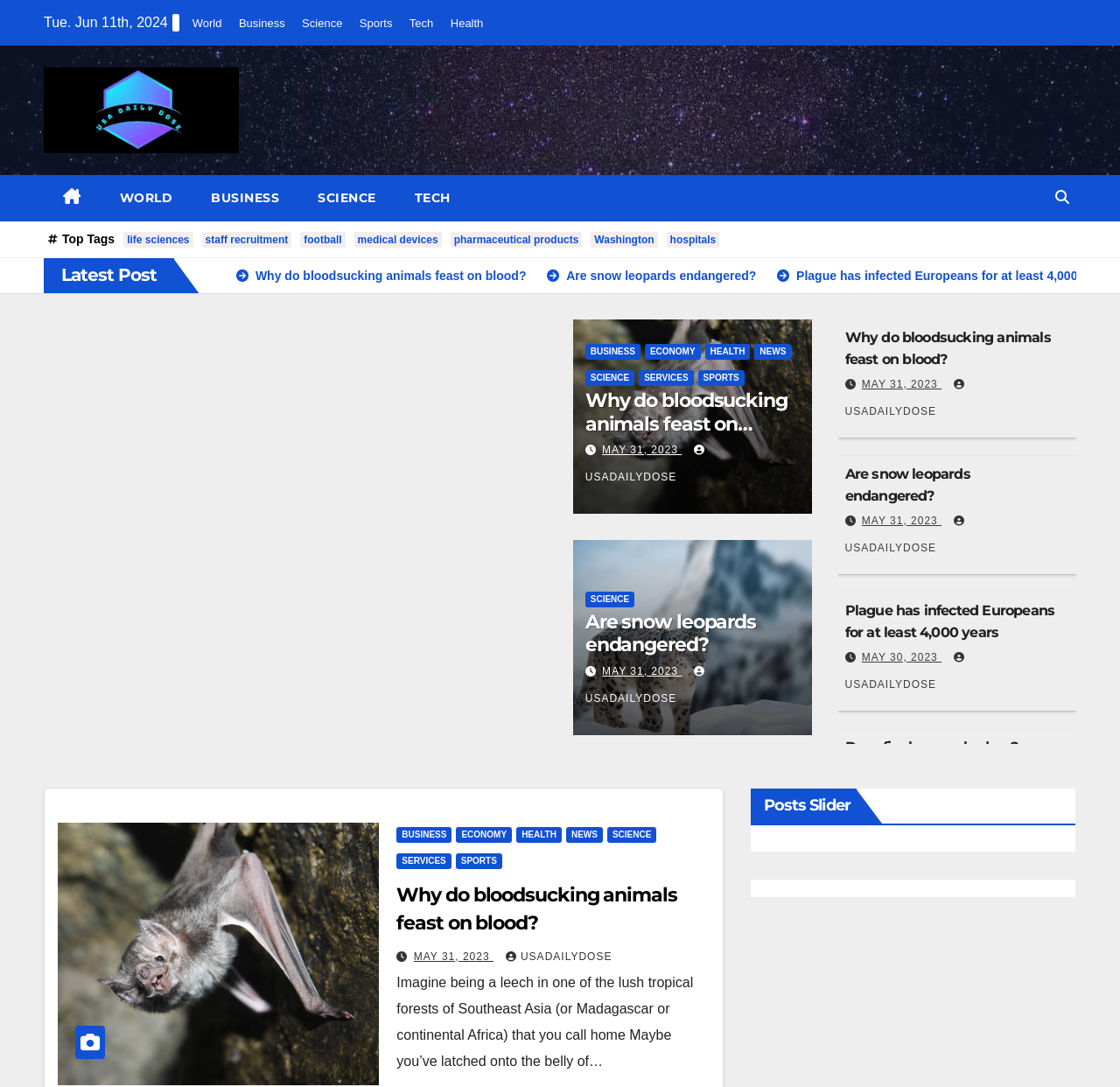Please indicate the bounding box coordinates for the clickable area to complete the following task: "Click on the 'Science' link". The coordinates should be specified as four float numbers between 0 and 1, i.e., [left, top, right, bottom].

[0.27, 0.015, 0.306, 0.027]